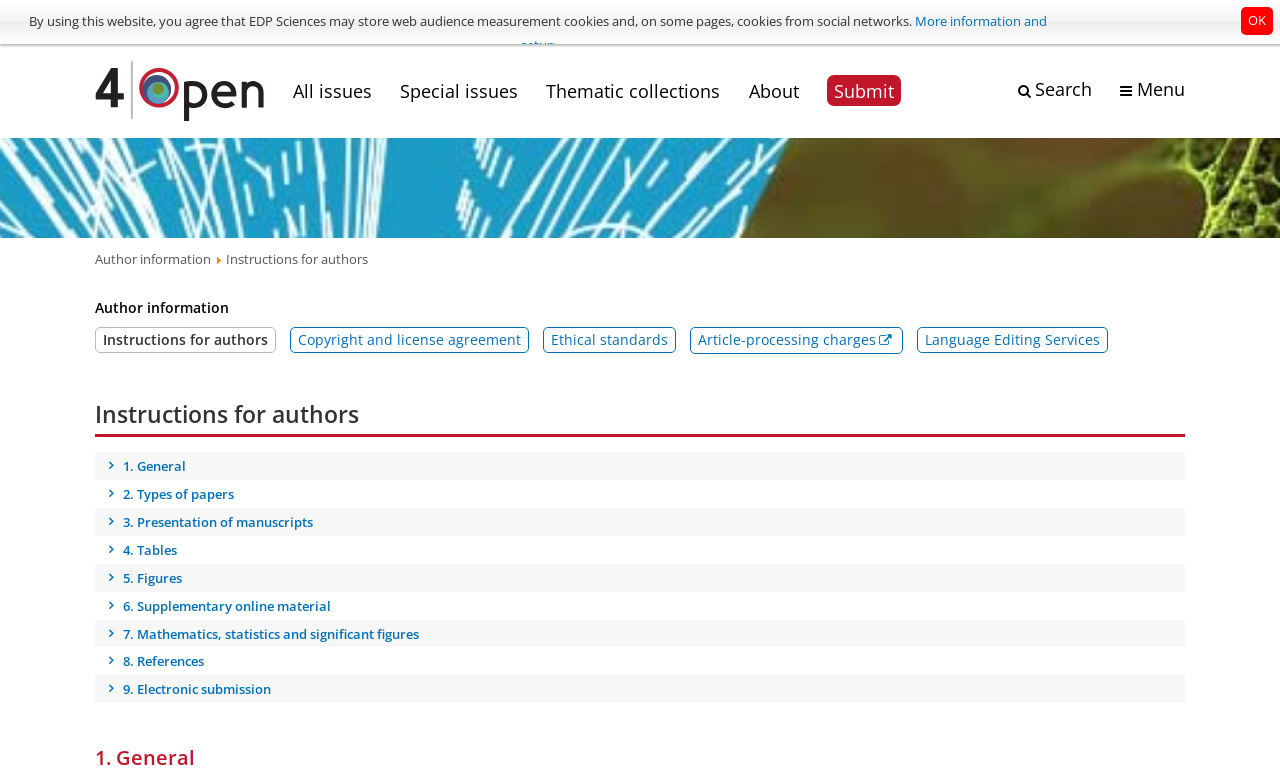Determine the bounding box coordinates for the clickable element to execute this instruction: "Get instructions for authors". Provide the coordinates as four float numbers between 0 and 1, i.e., [left, top, right, bottom].

[0.074, 0.448, 0.216, 0.481]